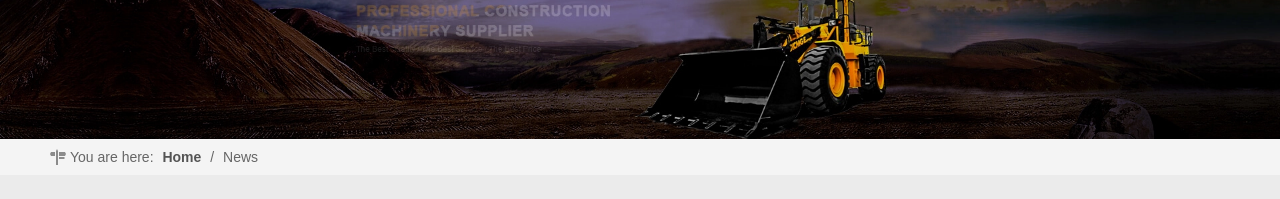Describe in detail everything you see in the image.

This image features a banner promoting Yamar, a supplier of professional construction machinery, prominently showcasing a yellow XCMG wheel loader. The loader is depicted in a rugged, industrial setting, capturing the essence of heavy construction work. The background, with its expansive landscape suggesting excavation or earth-moving activities, emphasizes the robust capabilities of the machinery. The text overlay, "PROFESSIONAL CONSTRUCTION MACHINERY SUPPLIER," reinforces Yamar's commitment to providing high-quality equipment for construction needs. Below the banner, there is a breadcrumb navigation trail indicating the current page's location within the website, displaying "You are here: Home / News," guiding users to navigate easily through the site.